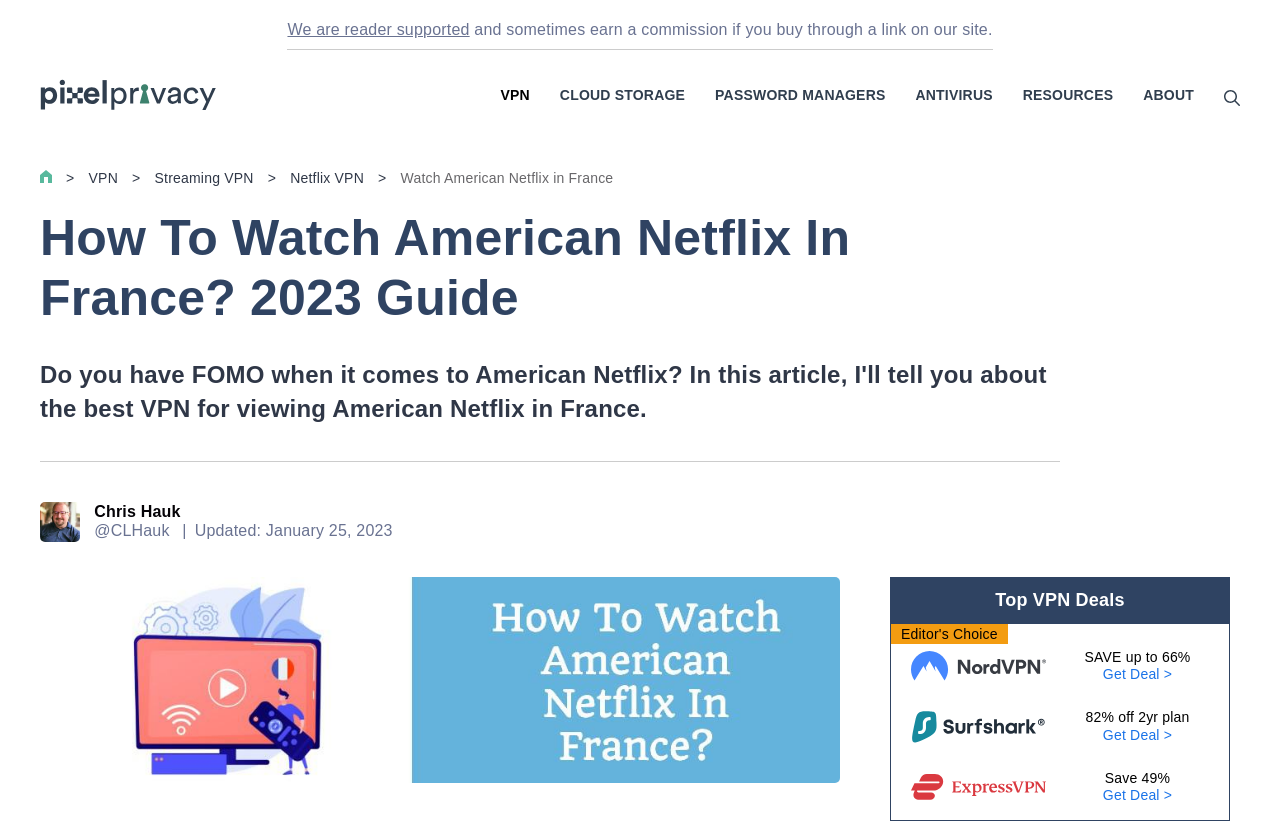When was the webpage last updated?
From the screenshot, supply a one-word or short-phrase answer.

January 25, 2023